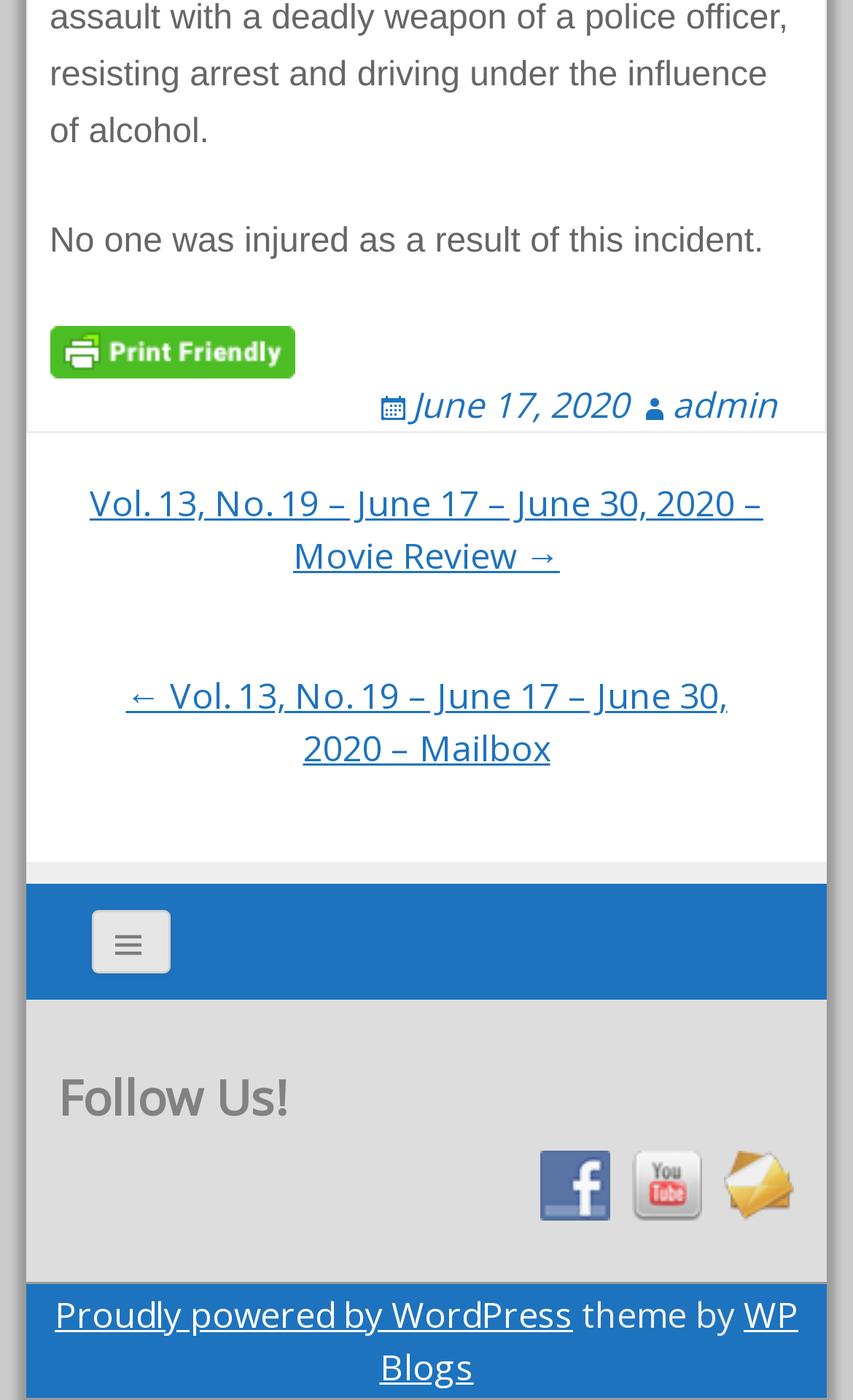Determine the bounding box coordinates in the format (top-left x, top-left y, bottom-right x, bottom-right y). Ensure all values are floating point numbers between 0 and 1. Identify the bounding box of the UI element described by: Camden Stark

None